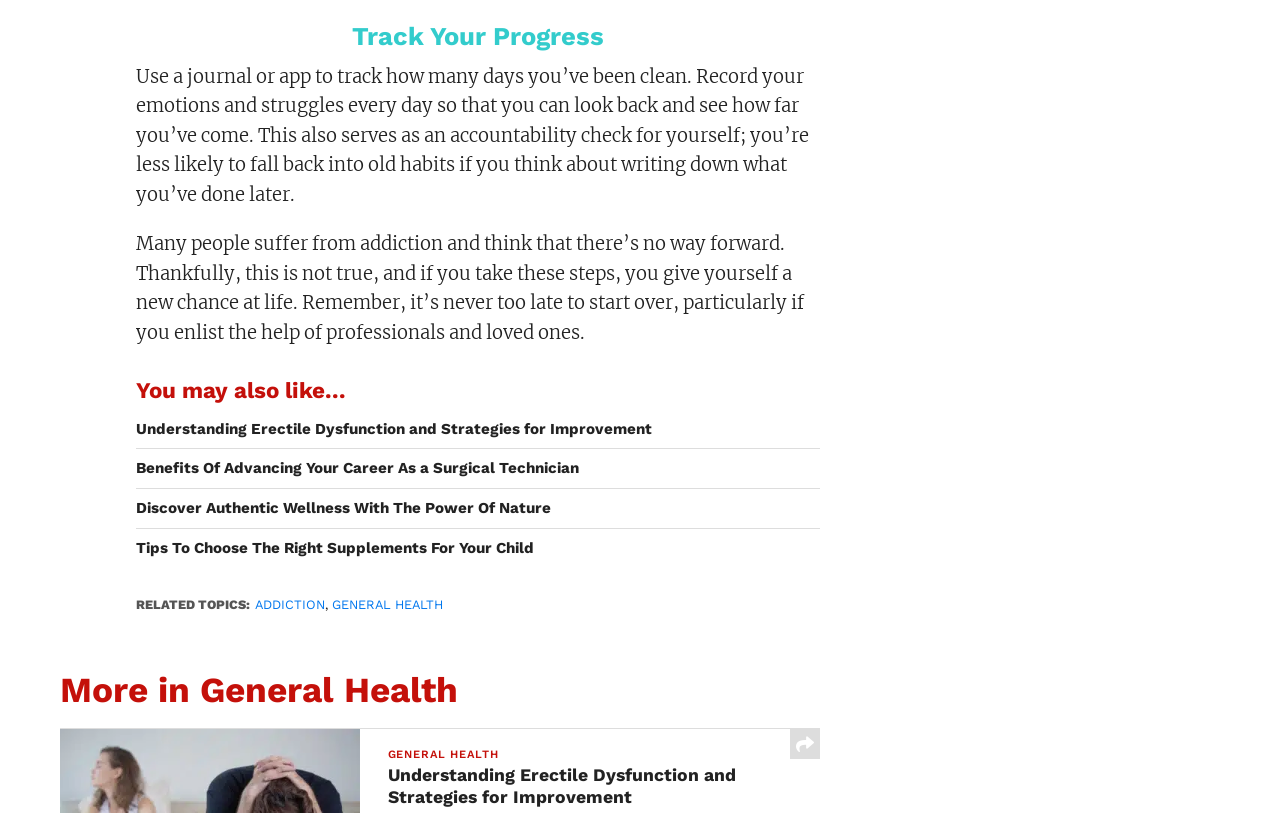Respond to the question below with a single word or phrase:
How many links are provided under 'You may also like...'?

4